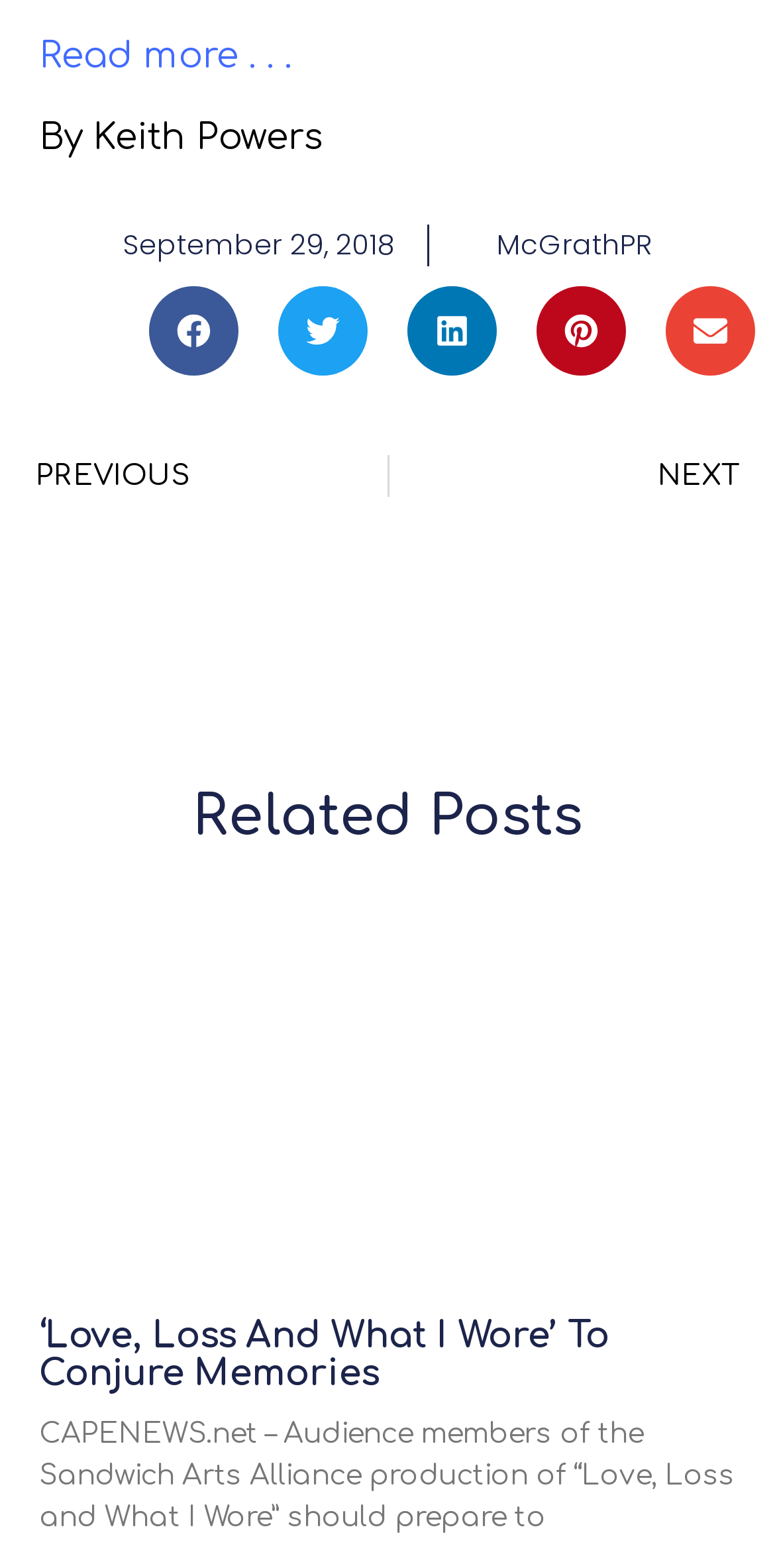Please identify the bounding box coordinates of the element's region that needs to be clicked to fulfill the following instruction: "Read more about the article". The bounding box coordinates should consist of four float numbers between 0 and 1, i.e., [left, top, right, bottom].

[0.051, 0.023, 0.377, 0.048]